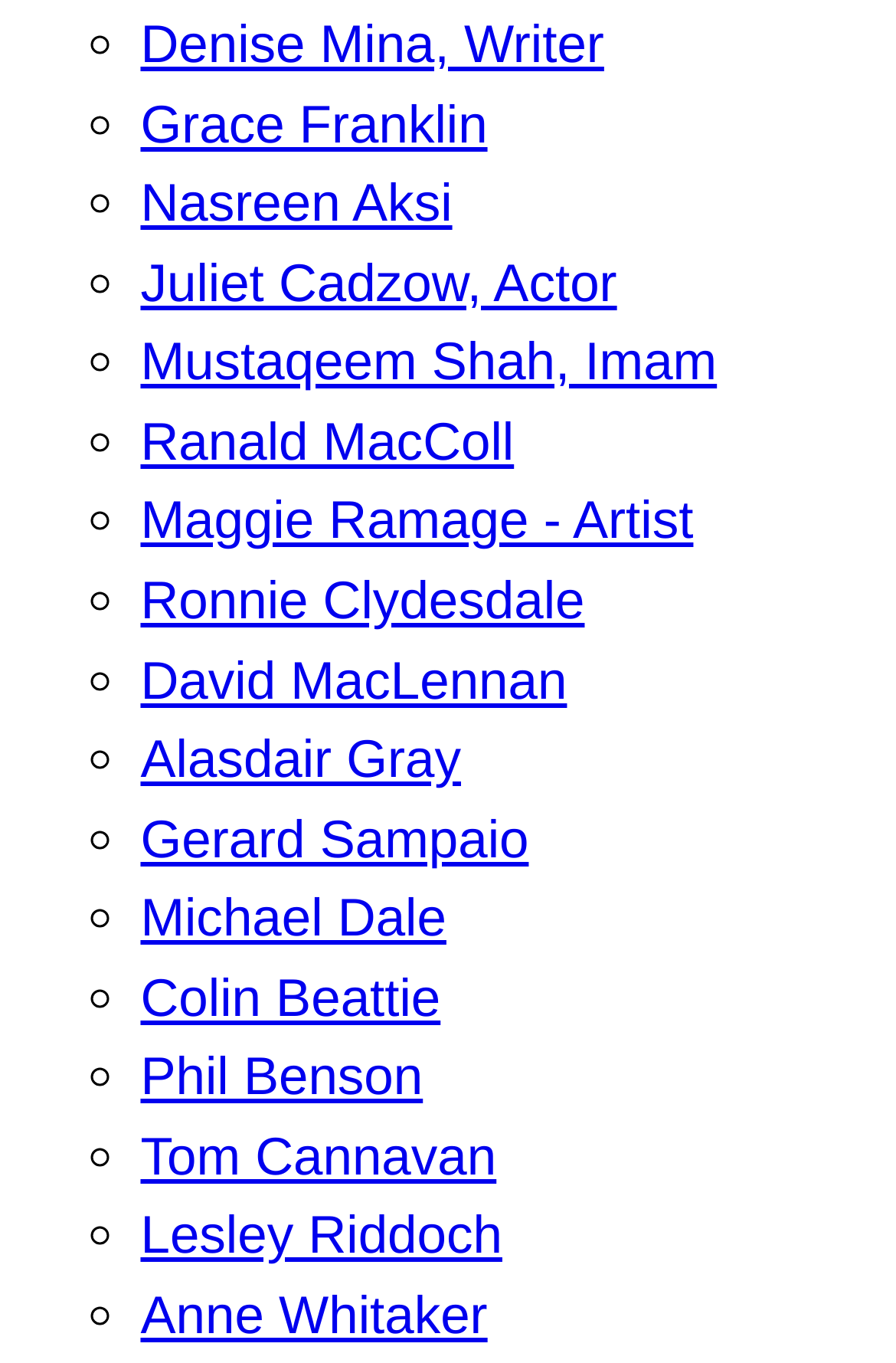Based on the element description, predict the bounding box coordinates (top-left x, top-left y, bottom-right x, bottom-right y) for the UI element in the screenshot: Maggie Ramage - Artist

[0.157, 0.36, 0.774, 0.404]